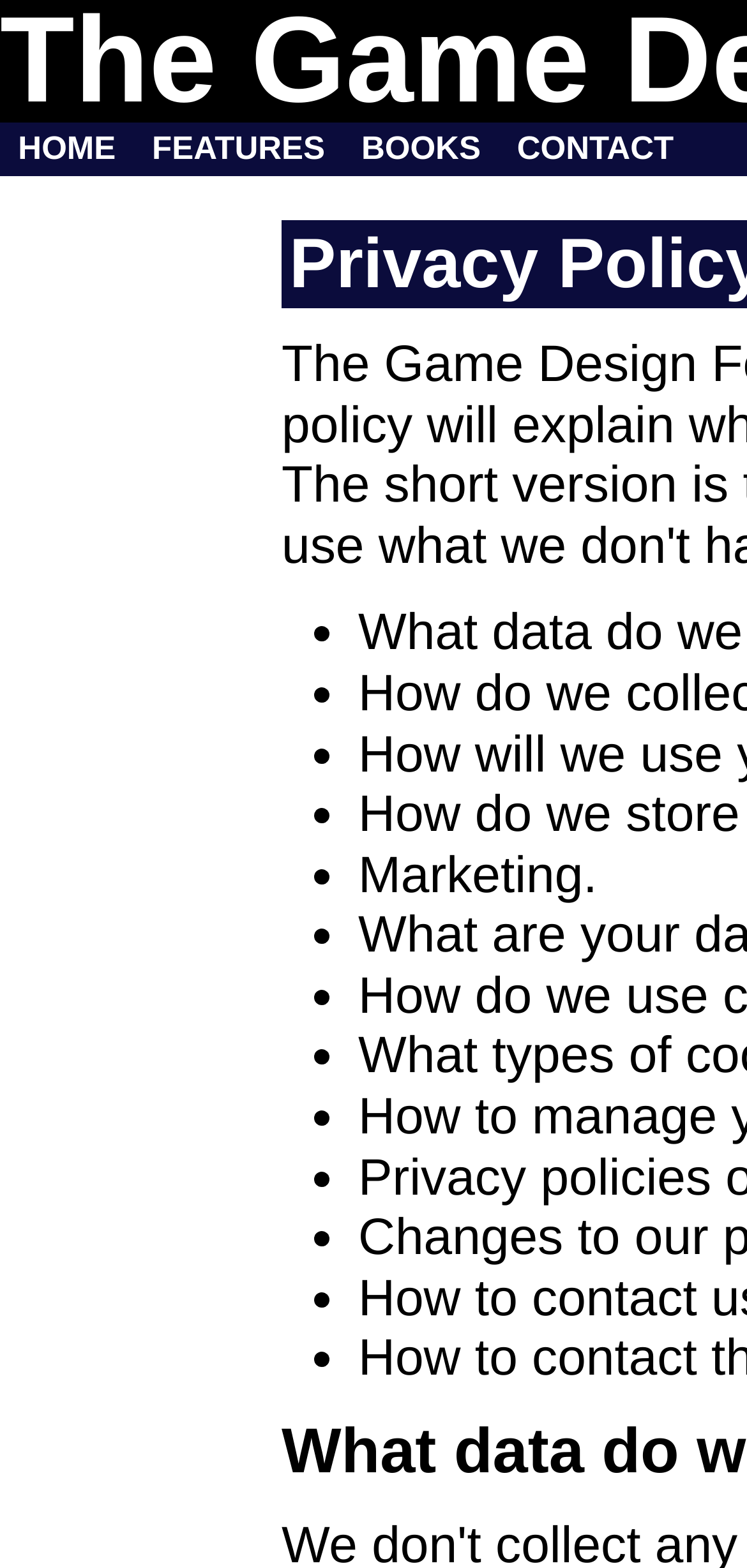How many list items are there?
Carefully examine the image and provide a detailed answer to the question.

I counted the number of list markers, which are '•' symbols, and found that there are 11 of them, so there are 11 list items.